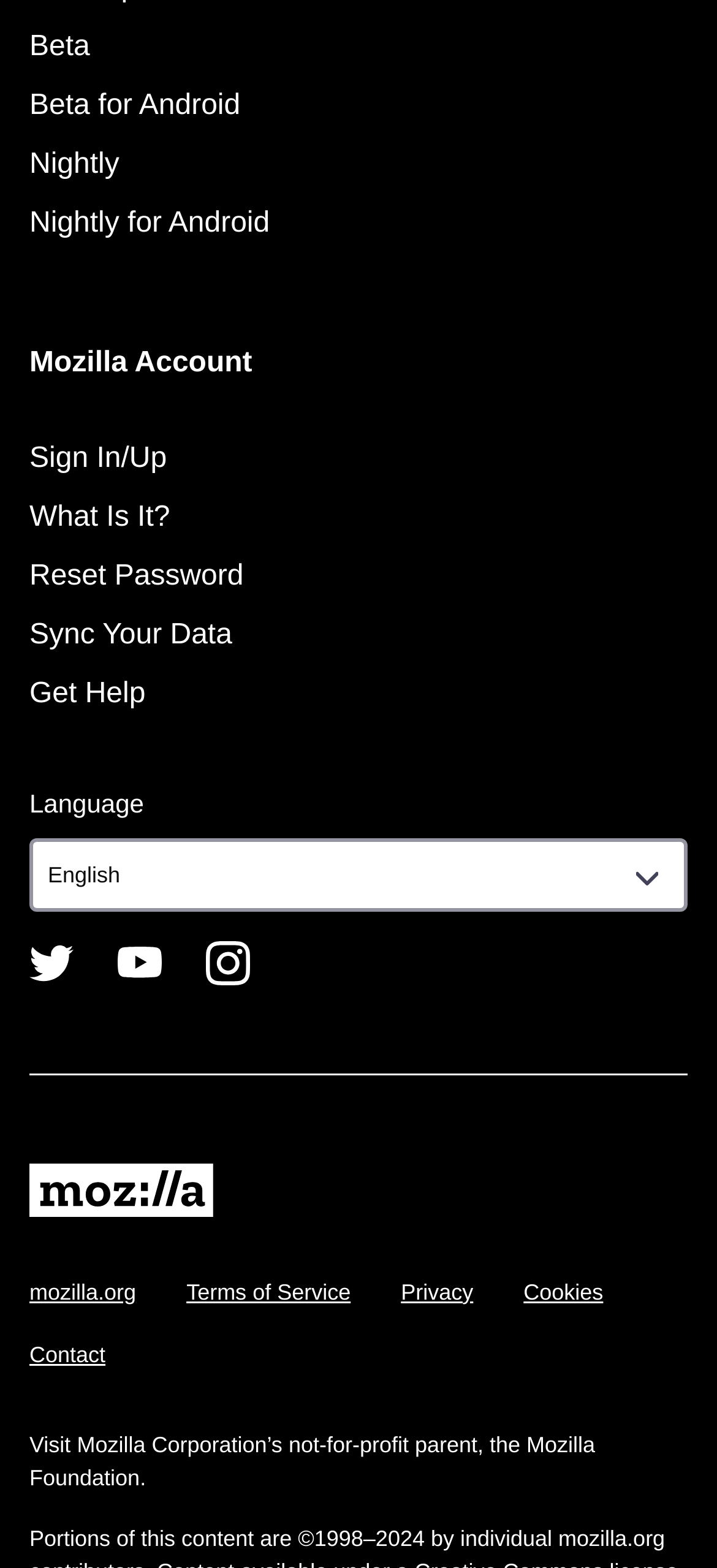Determine the bounding box for the described HTML element: "Nightly". Ensure the coordinates are four float numbers between 0 and 1 in the format [left, top, right, bottom].

[0.041, 0.095, 0.166, 0.115]